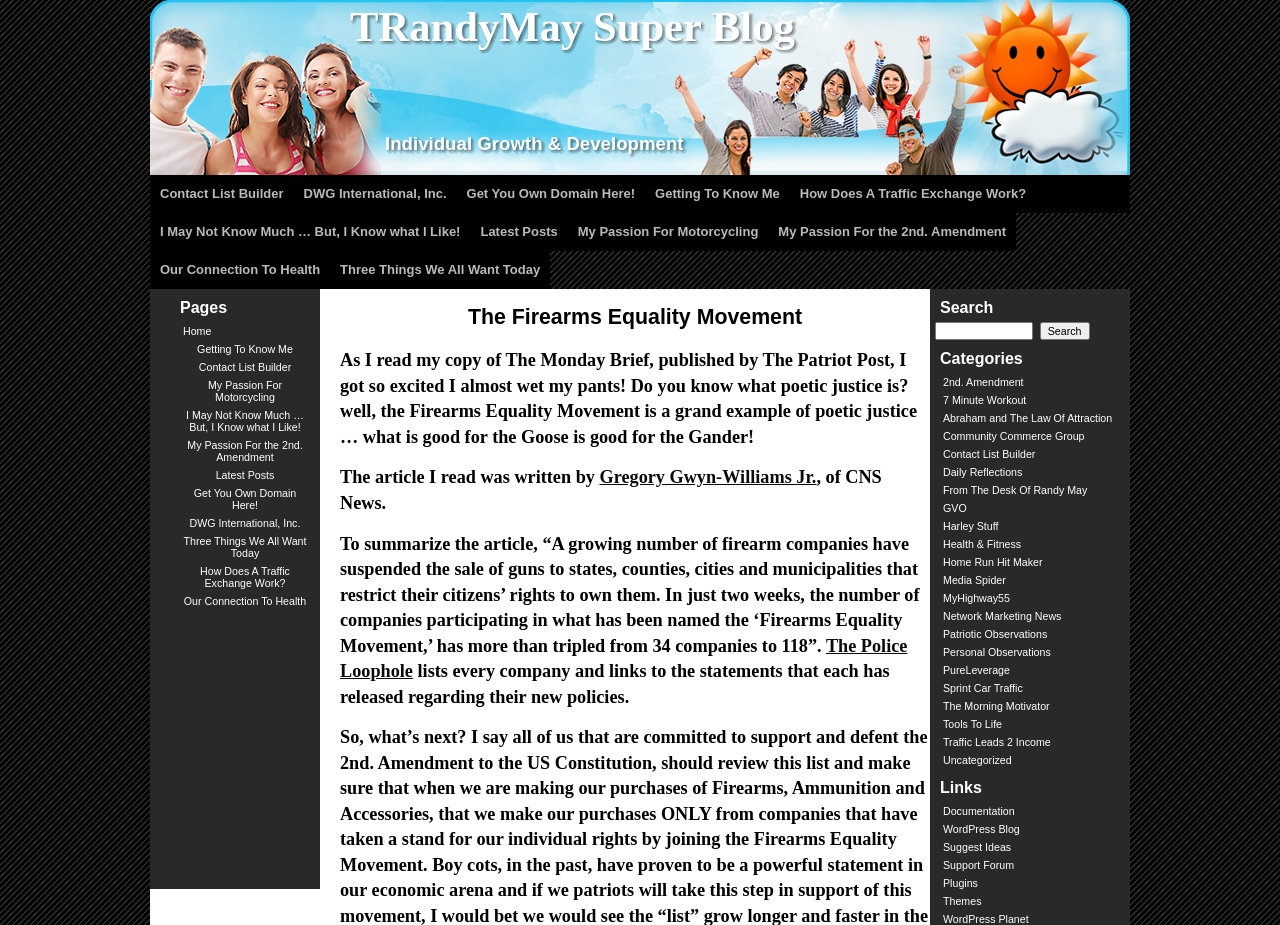Find and indicate the bounding box coordinates of the region you should select to follow the given instruction: "Search for something".

[0.73, 0.348, 0.807, 0.368]